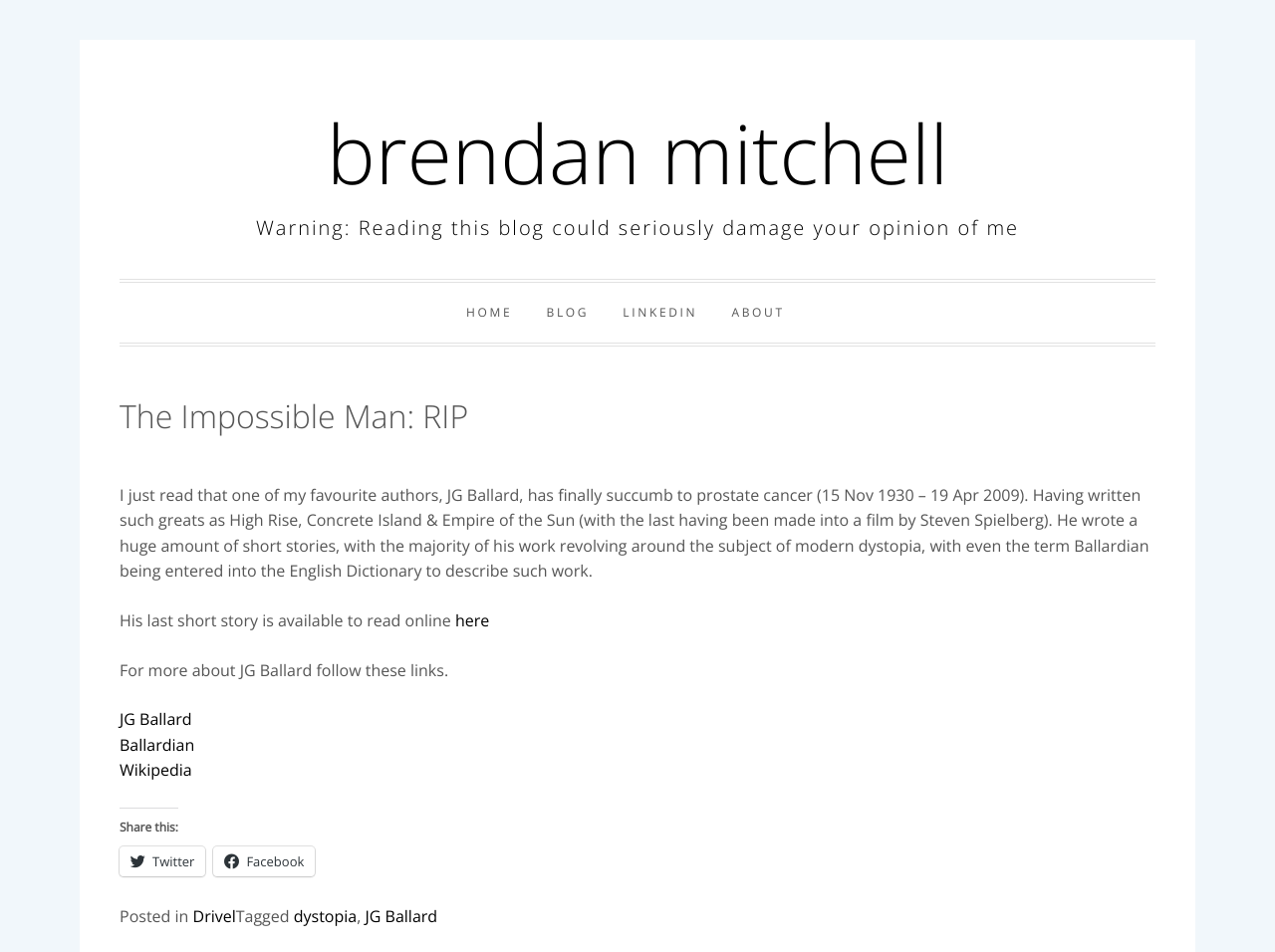Summarize the contents and layout of the webpage in detail.

This webpage is a blog post titled "The Impossible Man: RIP" and is dedicated to the author JG Ballard. At the top, there is a link to skip to the content, followed by a link to the author's name, "brendan mitchell", and a warning message that reading the blog may damage one's opinion of the author.

Below this, there are four links to navigate to different sections of the website: "HOME", "BLOG", "LINKEDIN", and "ABOUT". The main content of the blog post is an article that occupies most of the page. The article has a heading with the same title as the webpage, "The Impossible Man: RIP".

The article begins with a paragraph of text that pays tribute to JG Ballard, mentioning his passing and some of his notable works. Below this, there is a sentence that mentions his last short story being available to read online, with a link to access it. The next paragraph provides links to learn more about JG Ballard, including a link to his name, "Ballardian", and Wikipedia.

Further down, there is a section titled "Share this:" with links to share the post on Twitter and Facebook. At the very bottom of the page, there is a footer section that indicates the post is categorized under "Drivel" and tagged with "dystopia" and "JG Ballard".